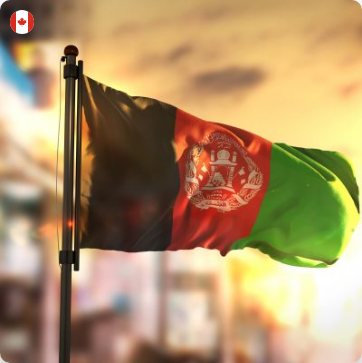Please answer the following question using a single word or phrase: What is the background of the image?

Warm and blurred